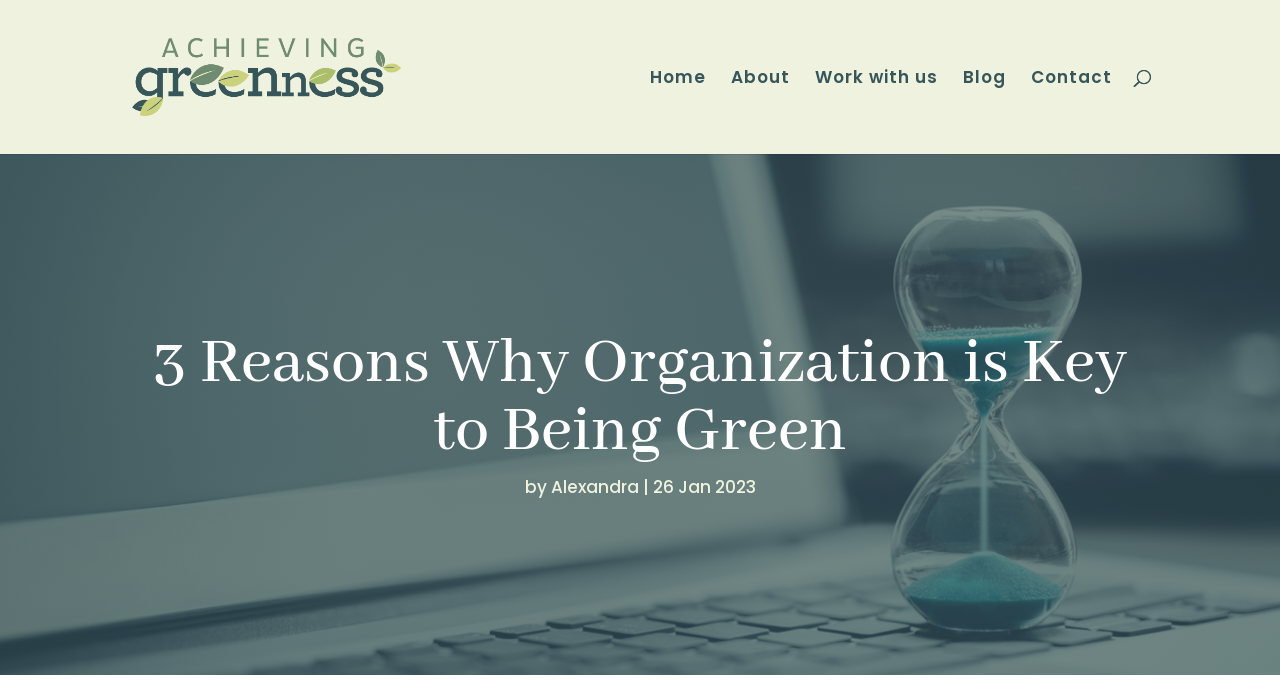What is the author of the article?
Your answer should be a single word or phrase derived from the screenshot.

Alexandra